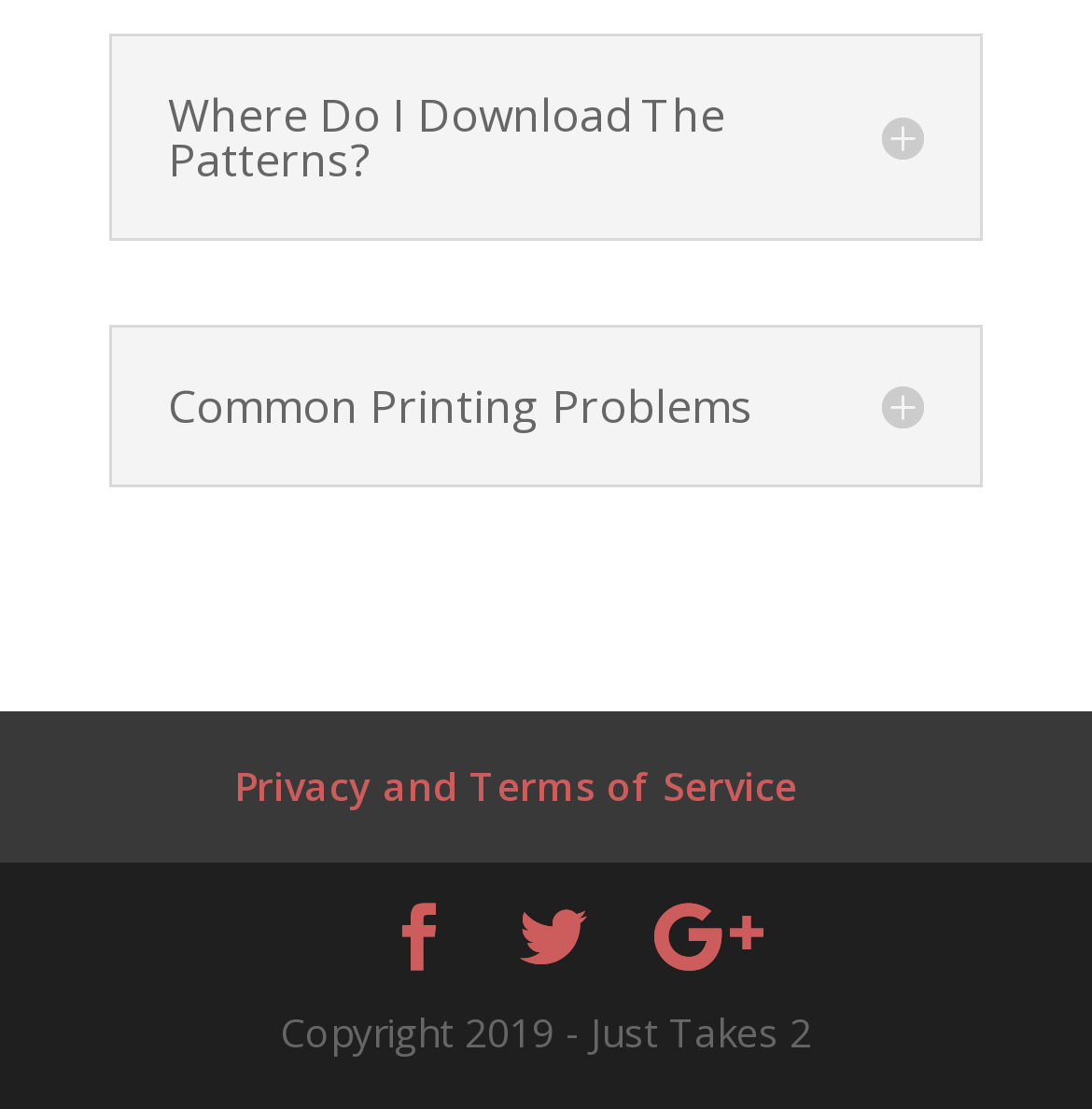Please answer the following question as detailed as possible based on the image: 
What is the purpose of the links at the bottom?

The links at the bottom of the webpage include 'Privacy and Terms of Service' and three social media icons, indicating that their purpose is to provide access to terms of service and social media profiles.